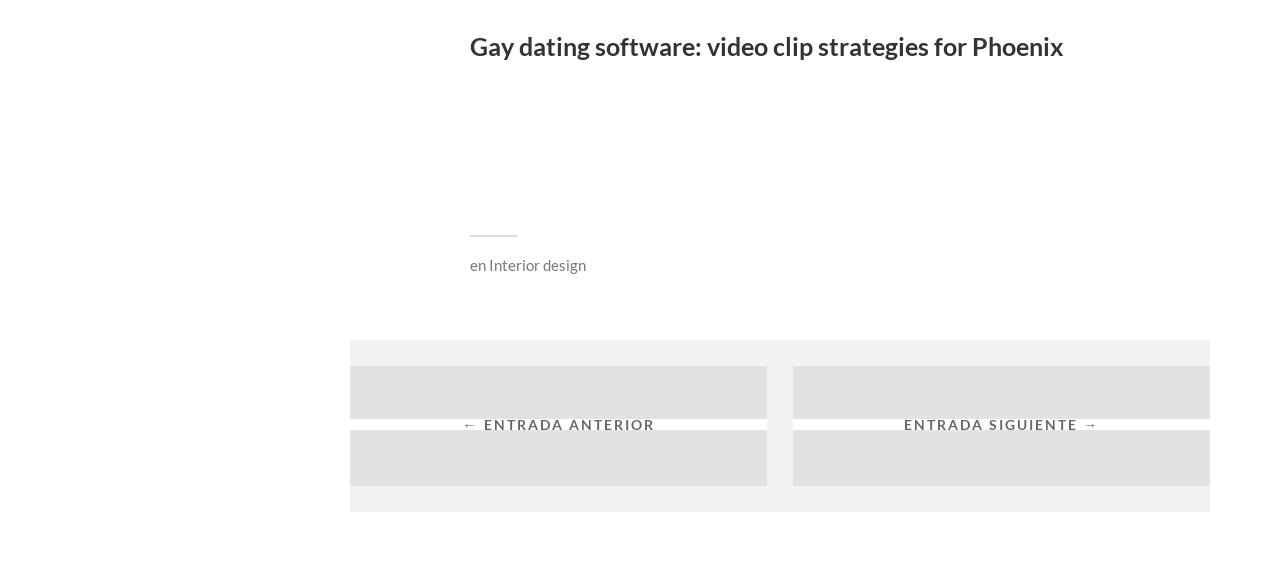Based on the description "Entrada siguiente →", find the bounding box of the specified UI element.

[0.619, 0.652, 0.945, 0.865]